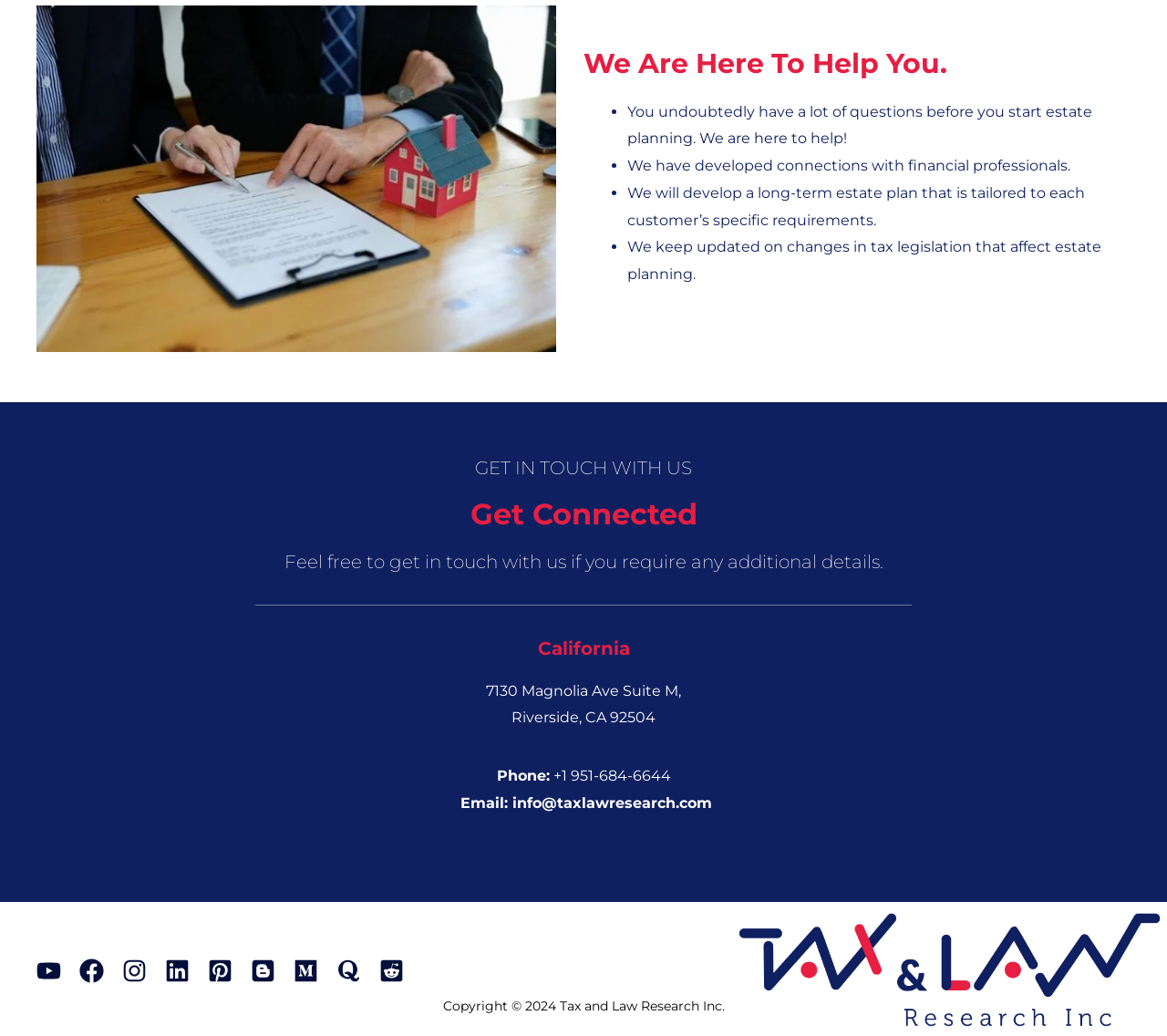Identify the bounding box coordinates for the element you need to click to achieve the following task: "Visit our YouTube channel". Provide the bounding box coordinates as four float numbers between 0 and 1, in the form [left, top, right, bottom].

[0.031, 0.925, 0.052, 0.949]